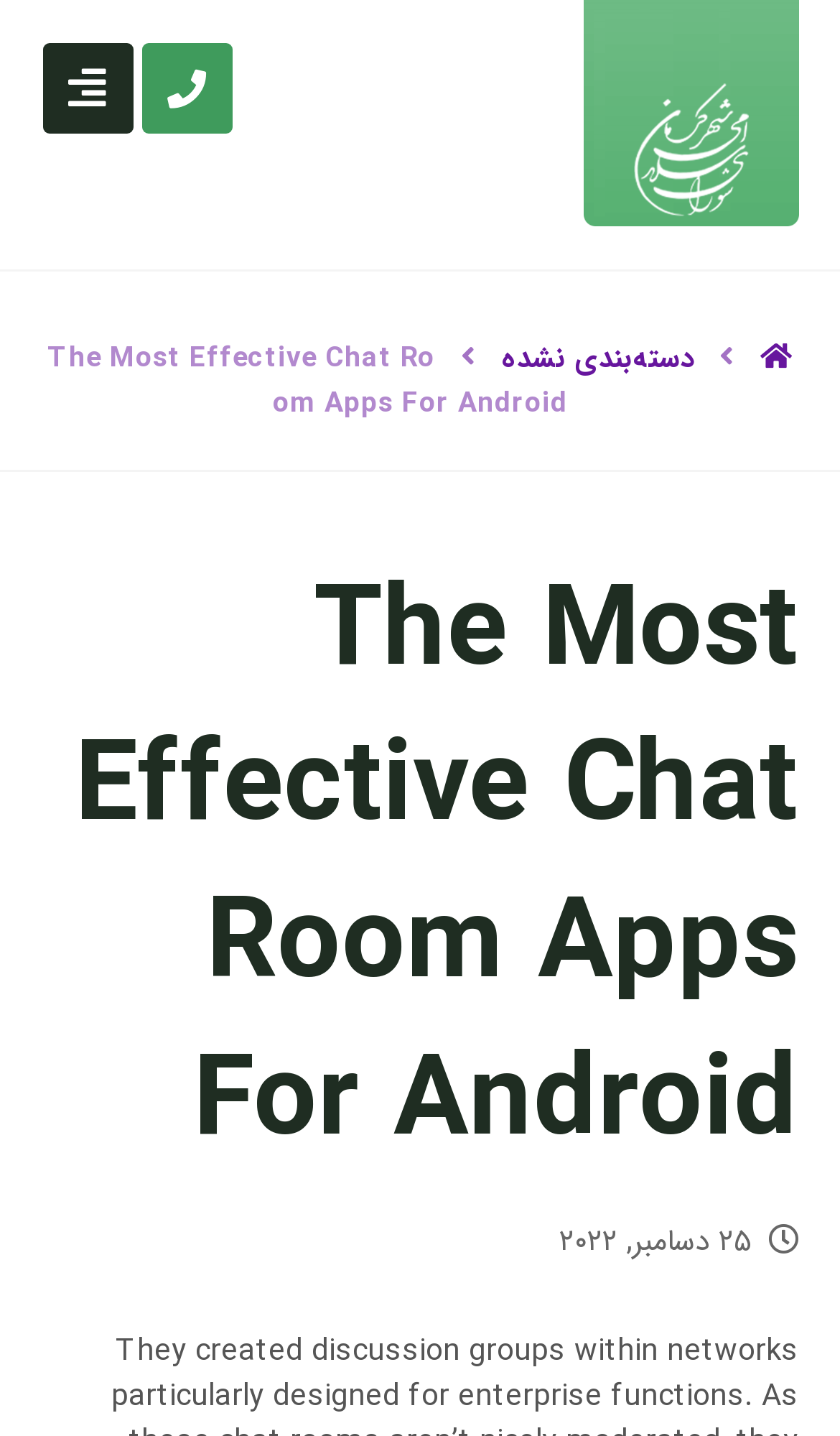What is the title or heading displayed on the webpage?

The Most Effective Chat Room Apps For Android